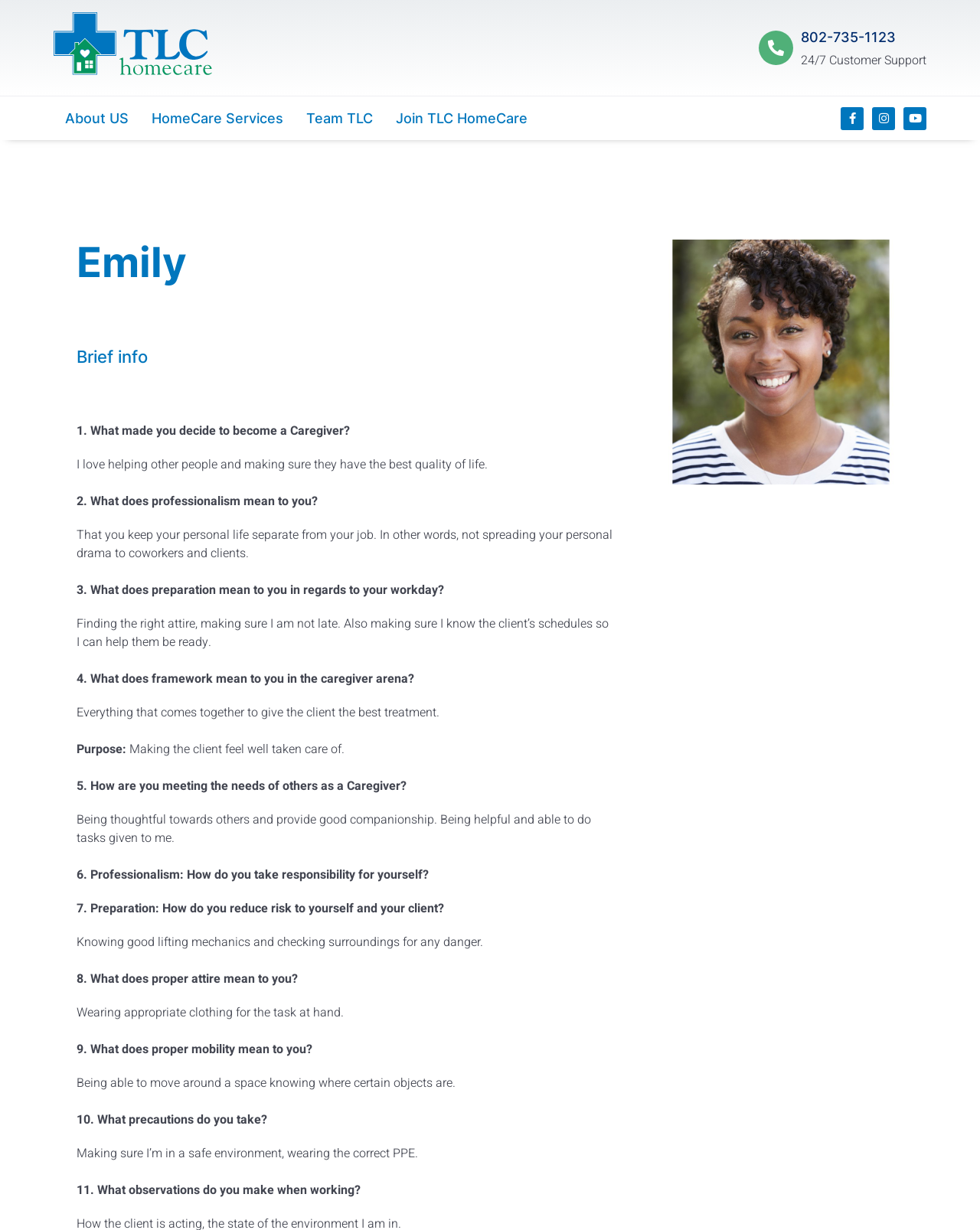What is the name of the caregiver?
From the image, provide a succinct answer in one word or a short phrase.

Emily